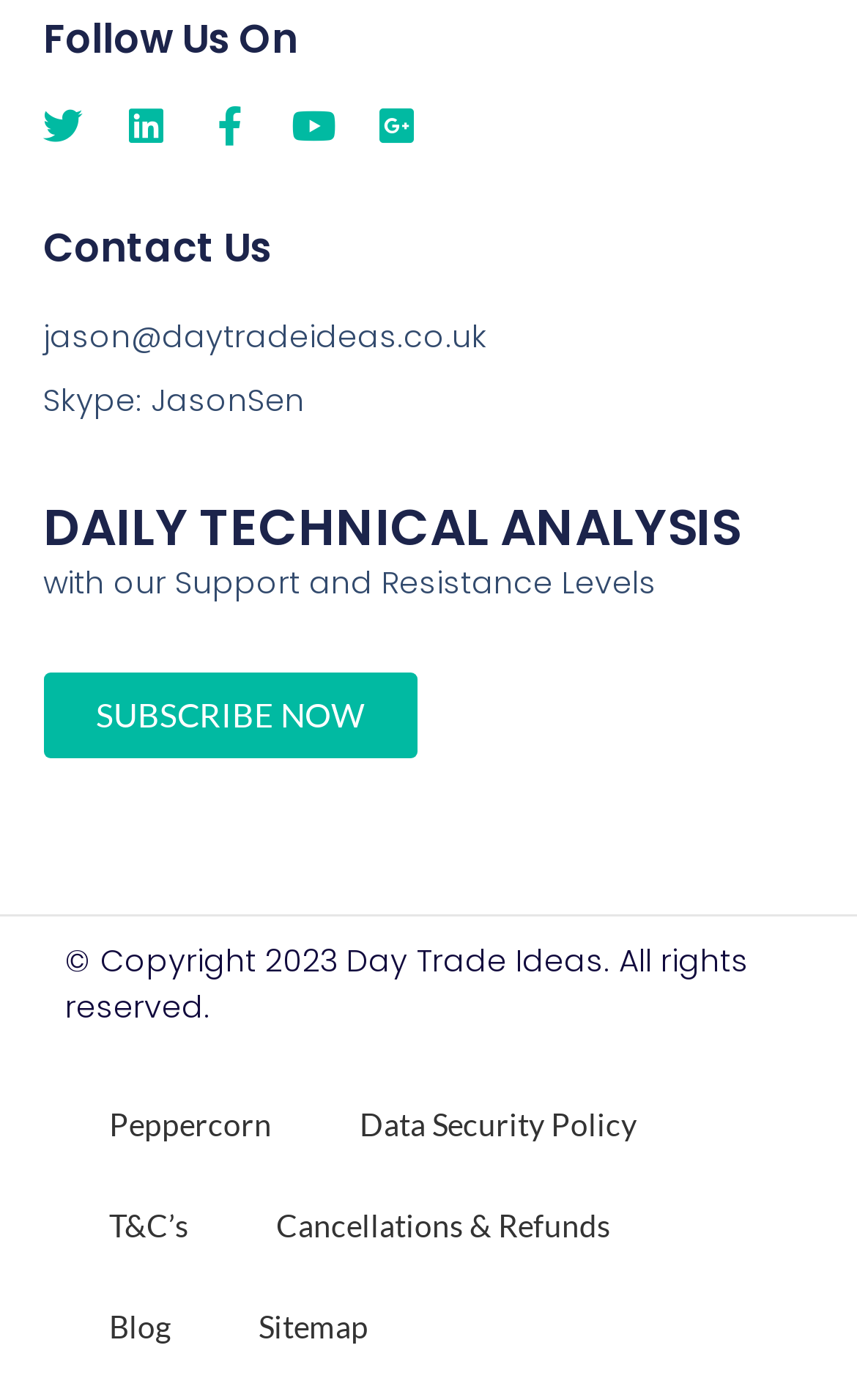Determine the bounding box coordinates of the clickable element to achieve the following action: 'Contact us via email'. Provide the coordinates as four float values between 0 and 1, formatted as [left, top, right, bottom].

[0.05, 0.225, 0.95, 0.258]